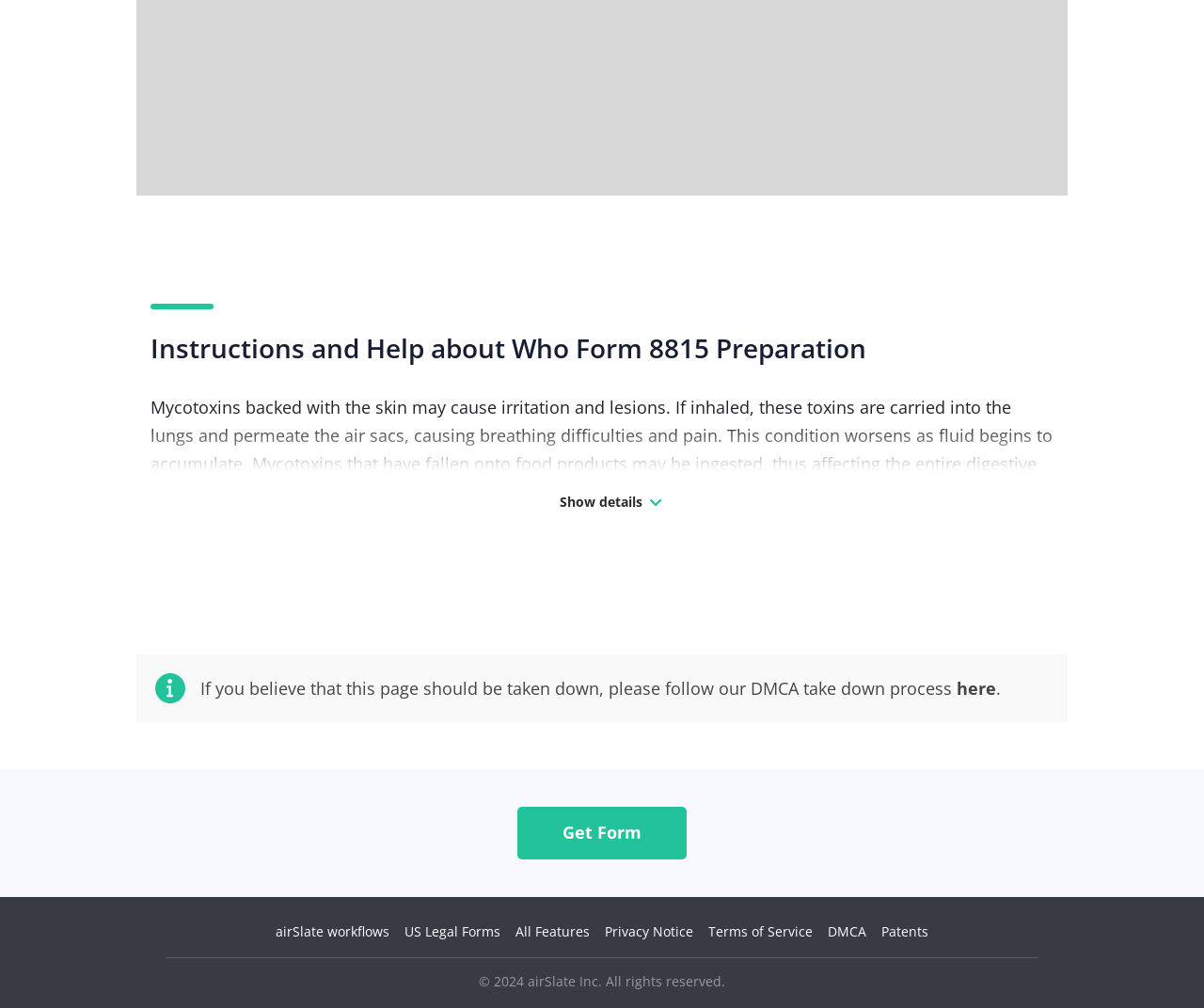What is the name of the company that owns the website?
Provide a detailed answer to the question, using the image to inform your response.

The name of the company that owns the website can be determined by looking at the StaticText element at the bottom of the webpage that contains the copyright information, which mentions 'airSlate Inc. All rights reserved'.